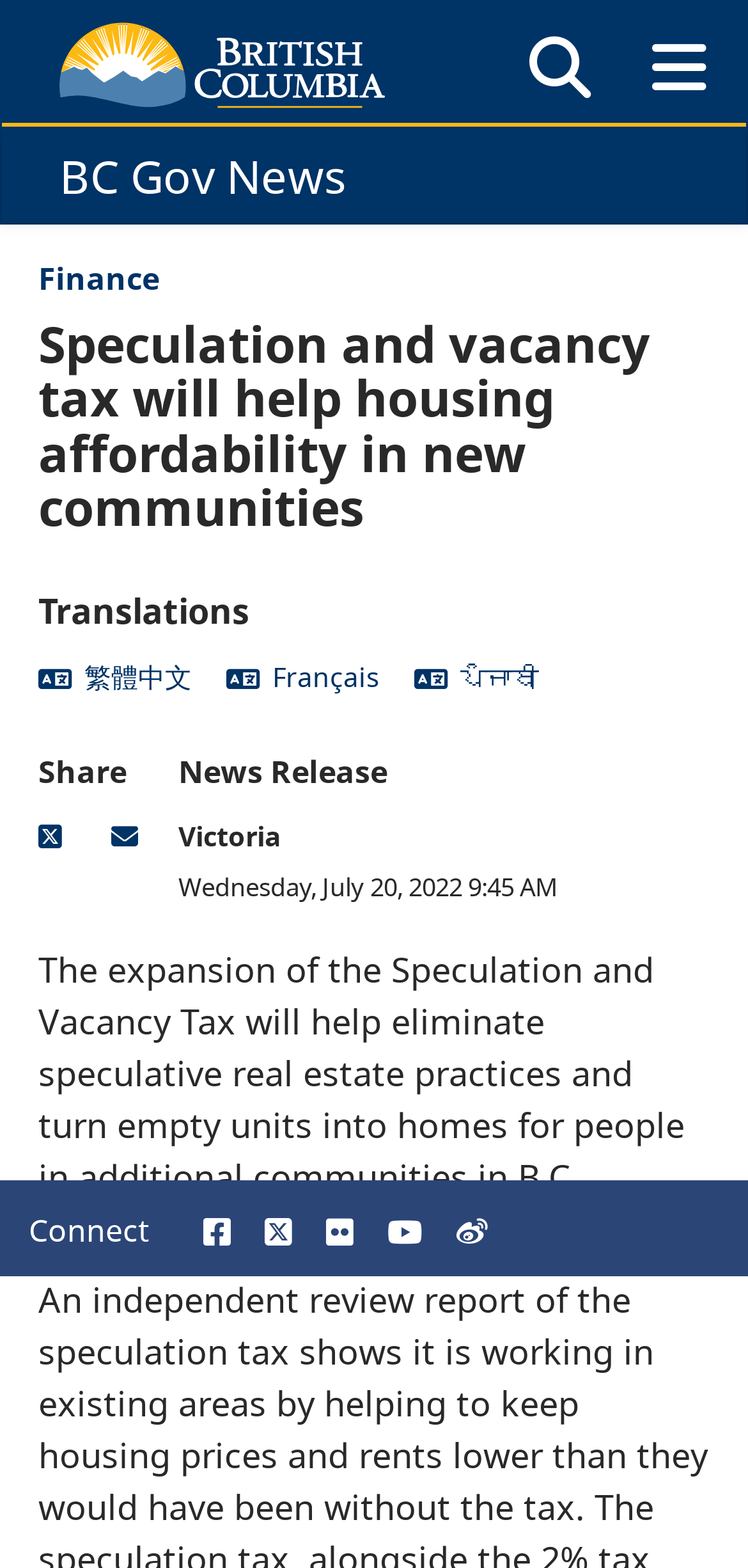What is the date of the news release?
Based on the screenshot, provide a one-word or short-phrase response.

Wednesday, July 20, 2022